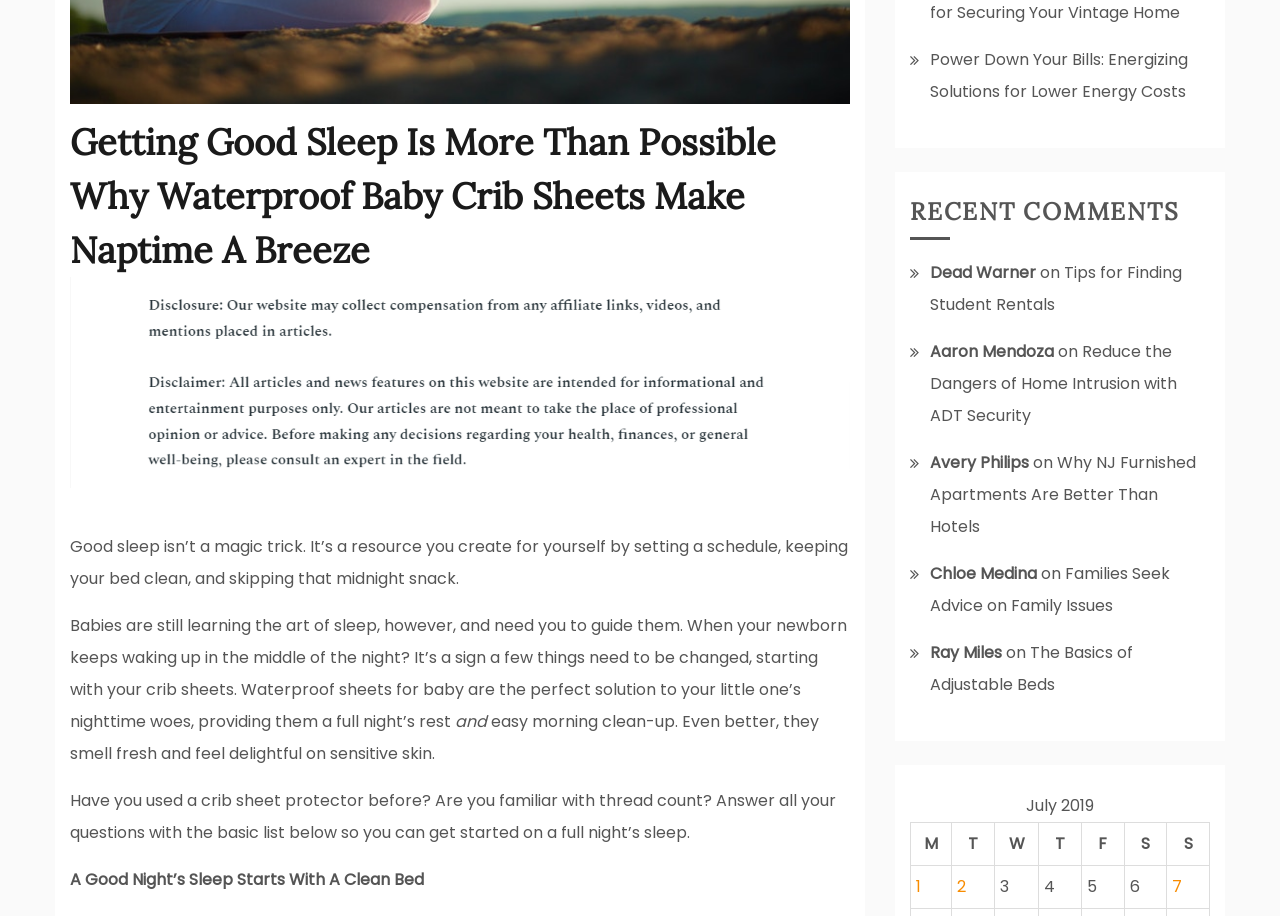Give the bounding box coordinates for this UI element: "The Basics of Adjustable Beds". The coordinates should be four float numbers between 0 and 1, arranged as [left, top, right, bottom].

[0.727, 0.7, 0.885, 0.76]